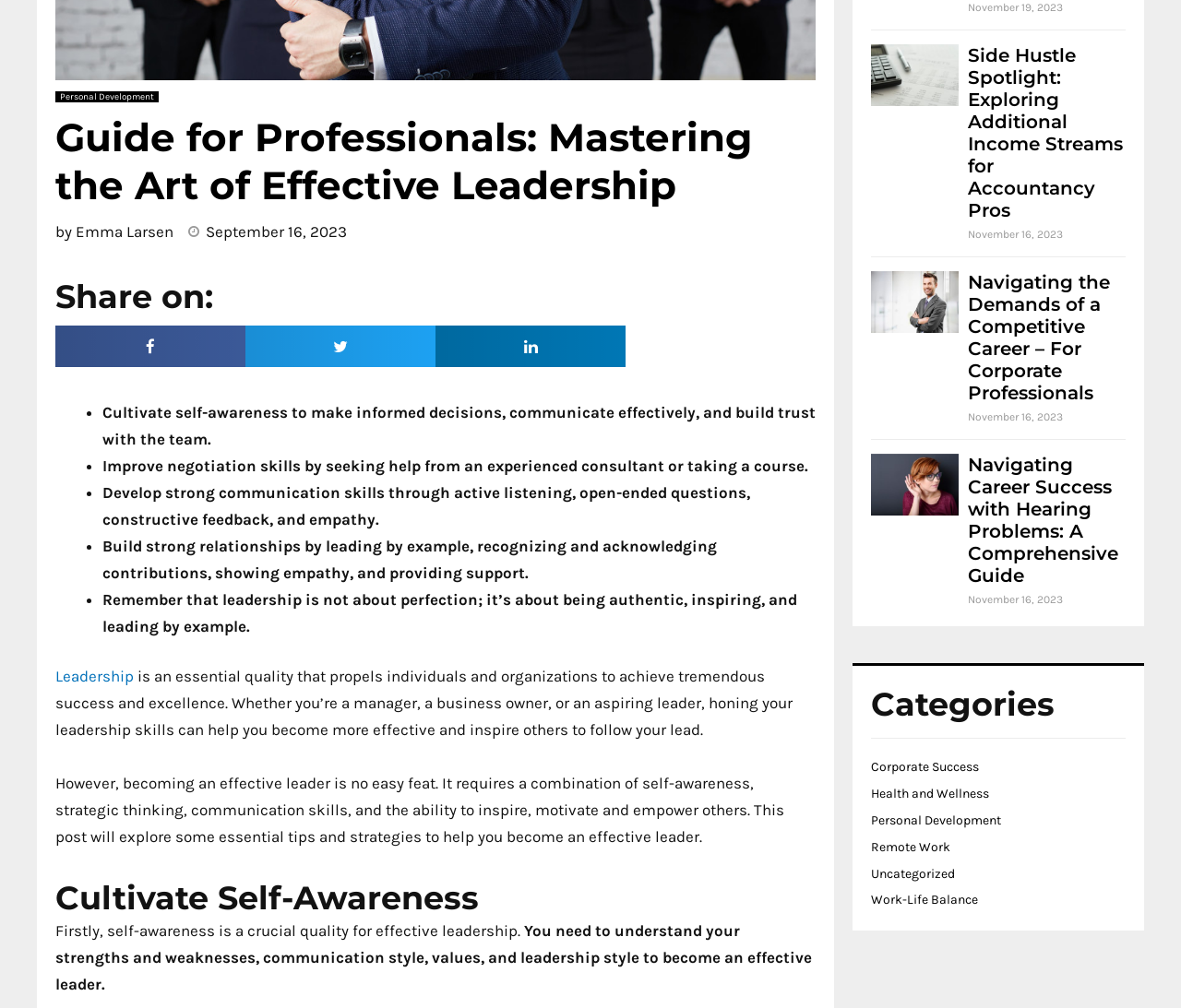Using the given element description, provide the bounding box coordinates (top-left x, top-left y, bottom-right x, bottom-right y) for the corresponding UI element in the screenshot: Uncategorized

[0.738, 0.859, 0.809, 0.874]